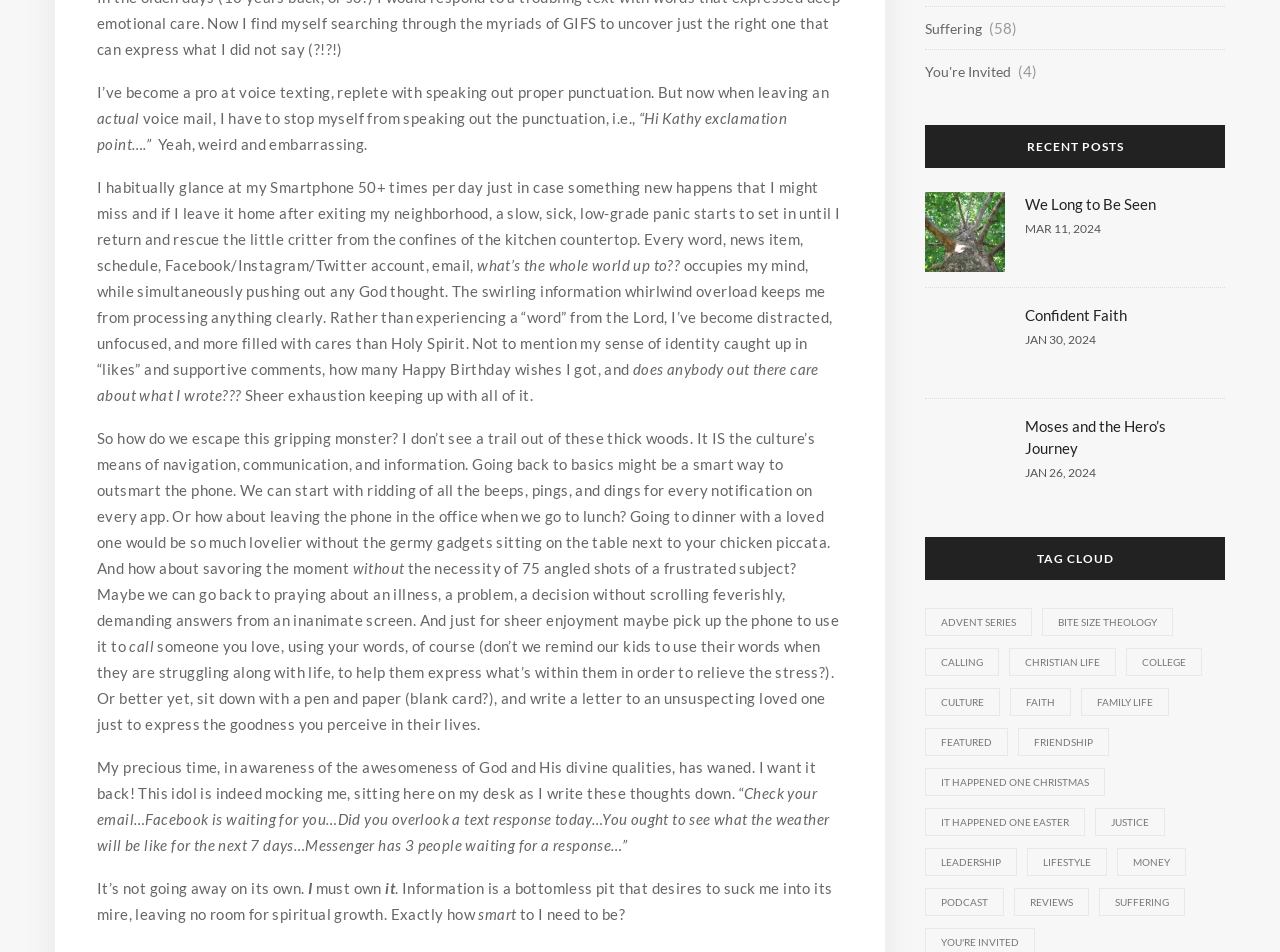Answer this question in one word or a short phrase: What is the author's suggestion to escape the grip of phone addiction?

Ridding of notifications